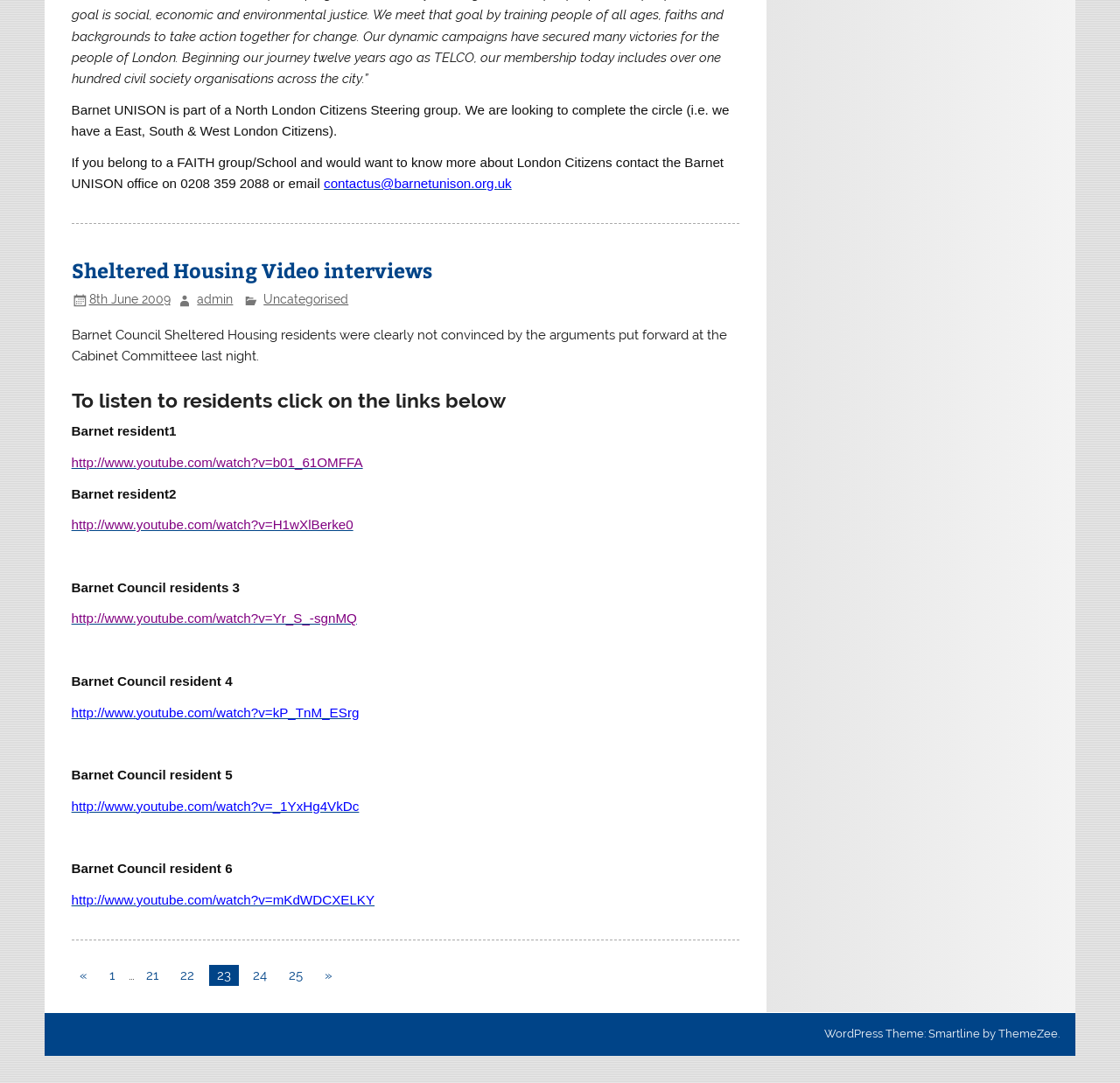Who is the author of the article?
Could you please answer the question thoroughly and with as much detail as possible?

The webpage mentions 'admin' as the author of the article, which is indicated by the link 'admin' below the heading 'Sheltered Housing Video interviews'.